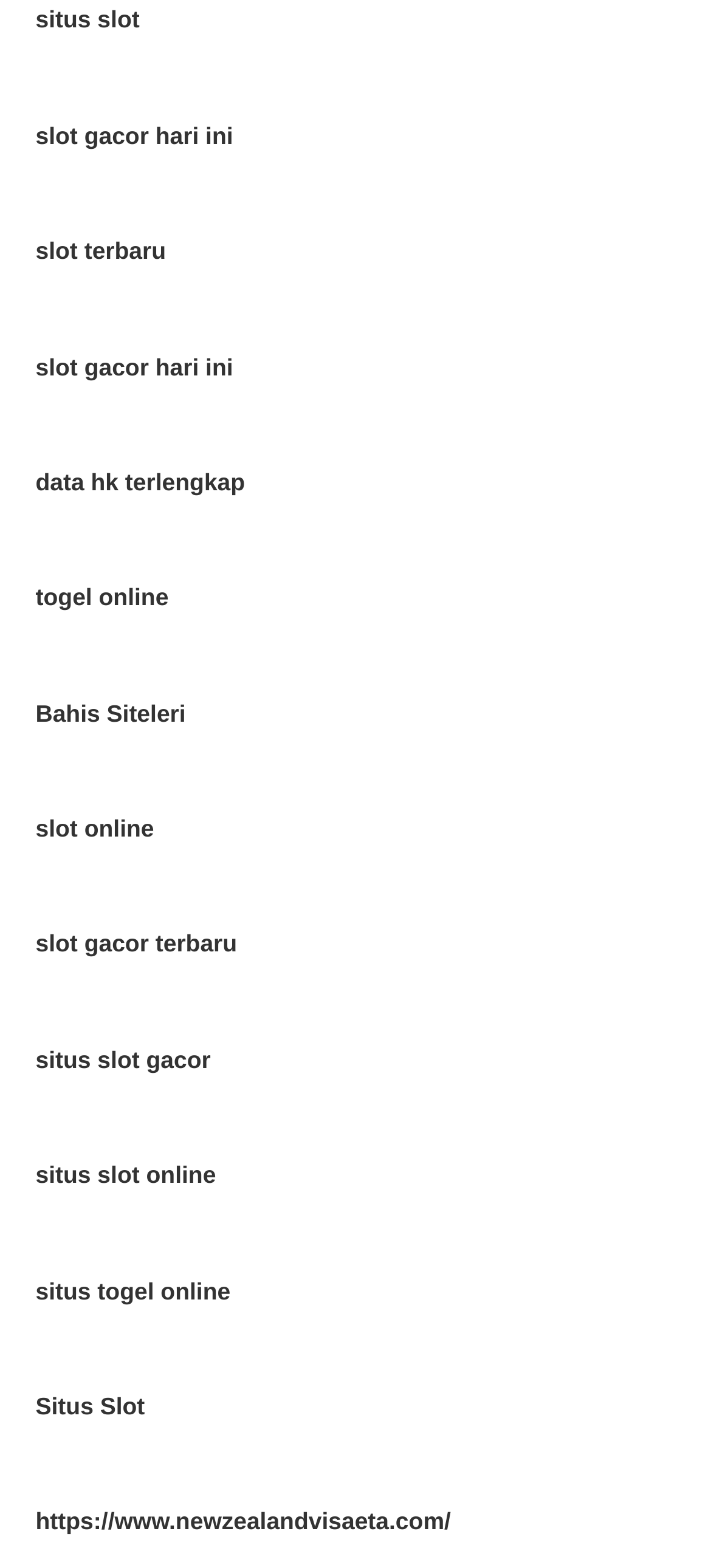Identify the bounding box for the UI element described as: "Login". The coordinates should be four float numbers between 0 and 1, i.e., [left, top, right, bottom].

None